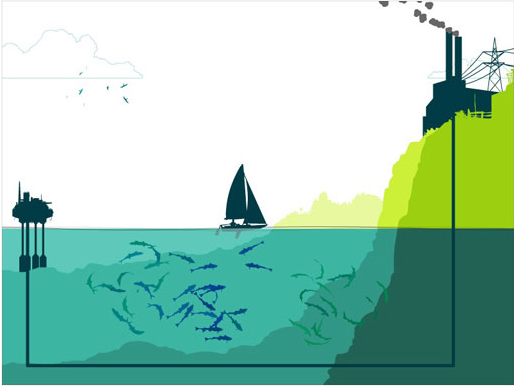Give a short answer using one word or phrase for the question:
What is emitting wisps of smoke?

Industrial structures